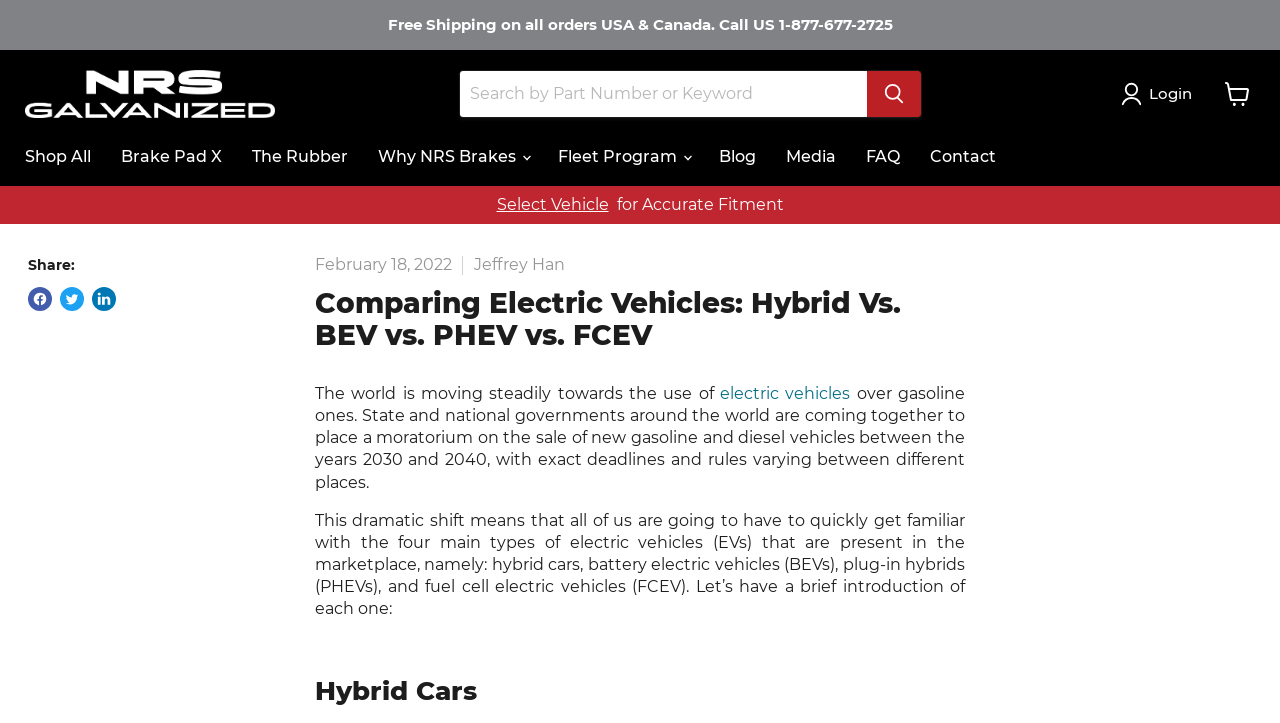How many types of electric vehicles are mentioned in the article?
Using the information from the image, answer the question thoroughly.

I found the number of types of electric vehicles by reading the article, which mentions hybrid cars, battery electric vehicles (BEVs), plug-in hybrids (PHEVs), and fuel cell electric vehicles (FCEV).